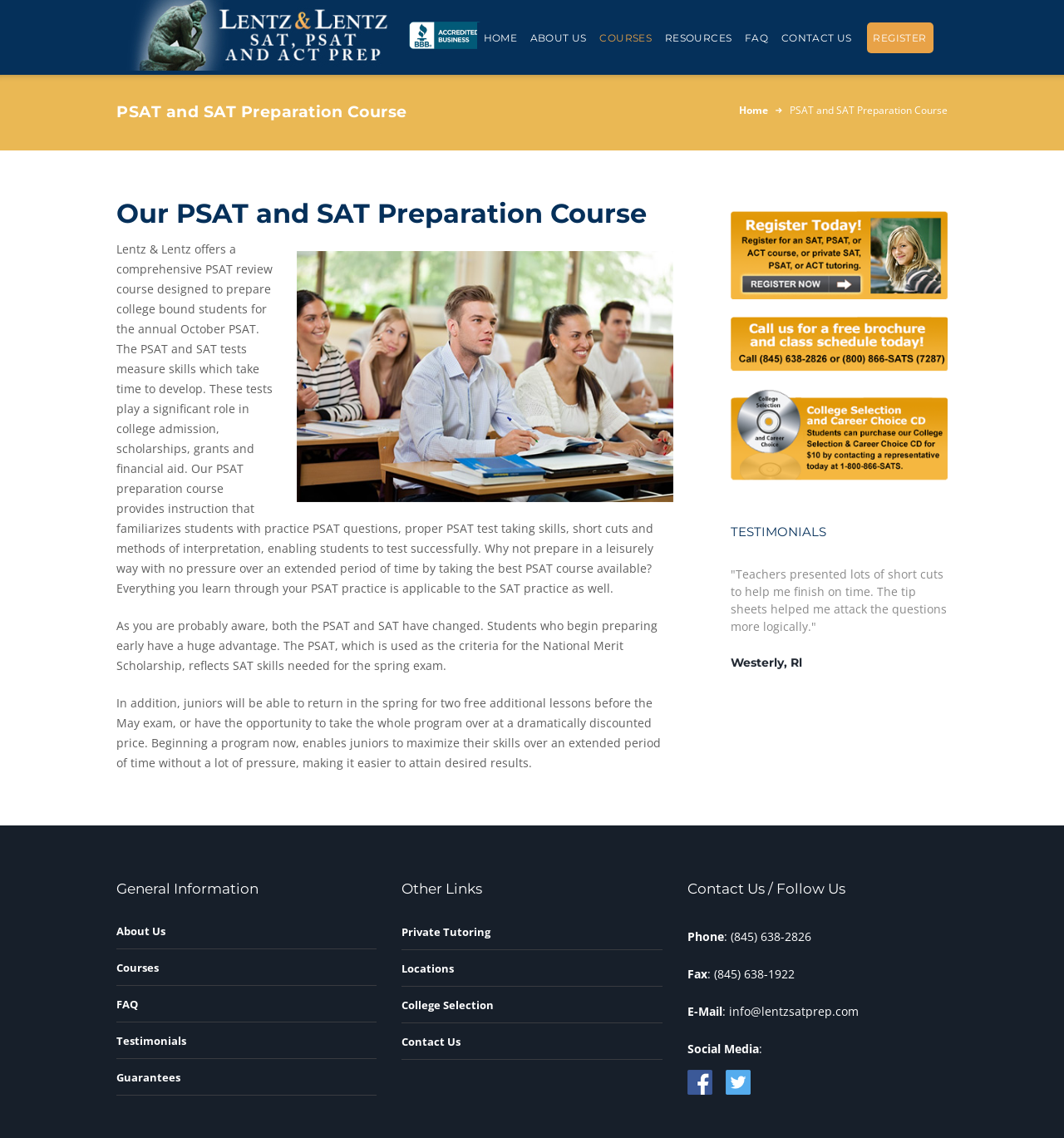Highlight the bounding box coordinates of the element you need to click to perform the following instruction: "Click CONTACT US."

[0.729, 0.02, 0.807, 0.047]